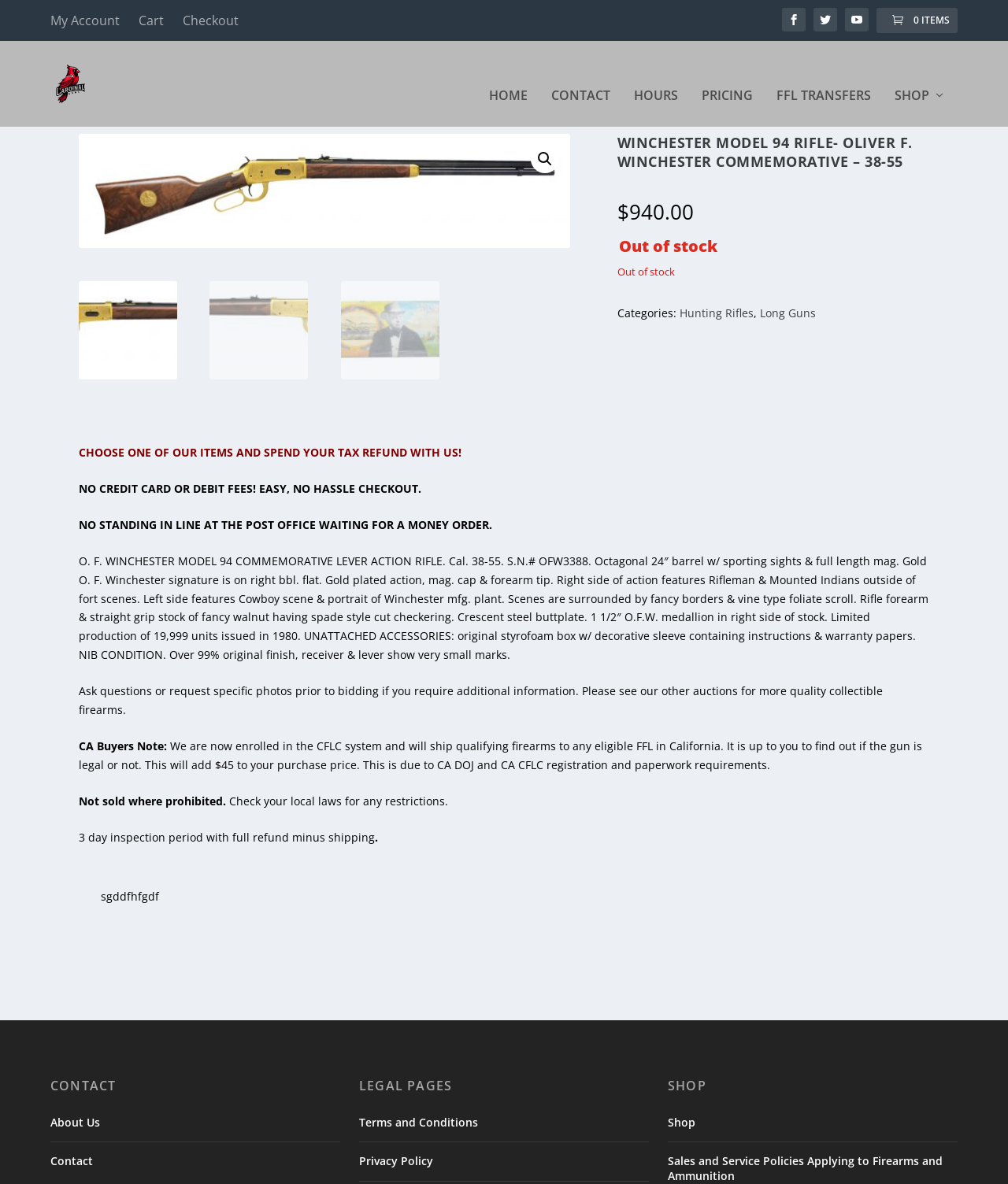Identify and provide the text of the main header on the webpage.

WINCHESTER MODEL 94 RIFLE- OLIVER F. WINCHESTER COMMEMORATIVE – 38-55